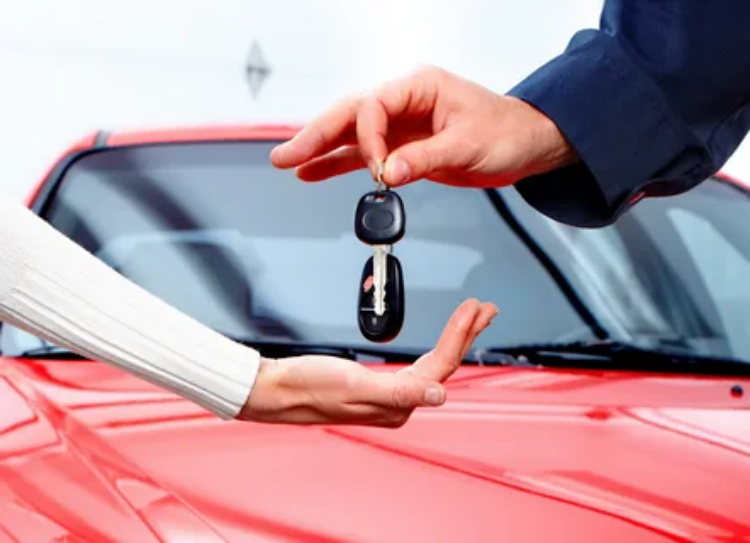Analyze the image and describe all the key elements you observe.

The image depicts a significant moment in the car purchasing process, showcasing a handover of car keys between two individuals. One hand, belonging to a person in a white long sleeve shirt, is extended to receive the car keys, while the other hand, presumably of the seller, is reaching out to deliver the keys. In the background, a vibrant red car is prominently displayed, enhancing the context of a successful car sale. This image effectively captures the excitement and professionalism involved in car transactions, reflecting themes of customer satisfaction and trust in the automotive market.